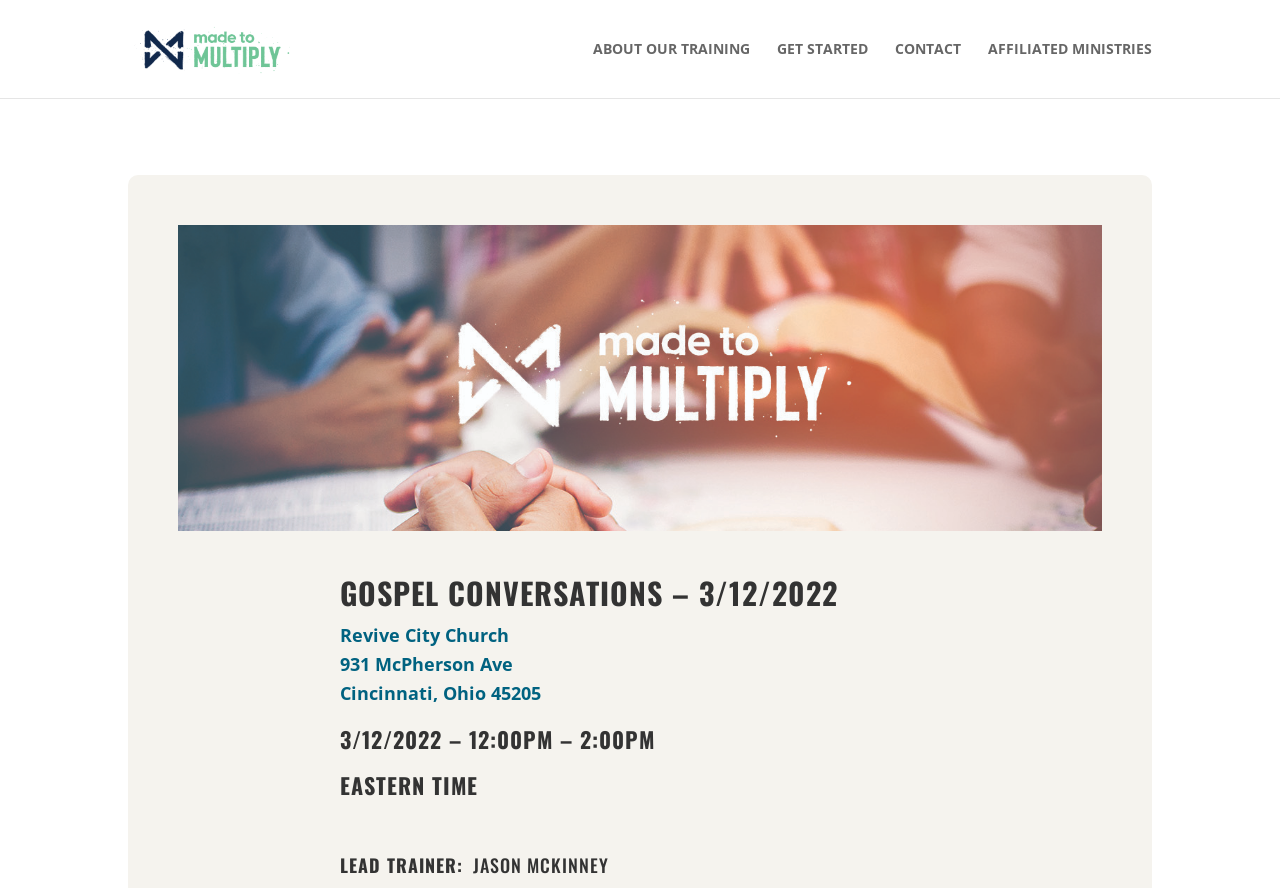From the image, can you give a detailed response to the question below:
Who is the lead trainer?

I found the answer by looking at the heading element with the text 'LEAD TRAINER: JASON MCKINNEY' which indicates the lead trainer's name.